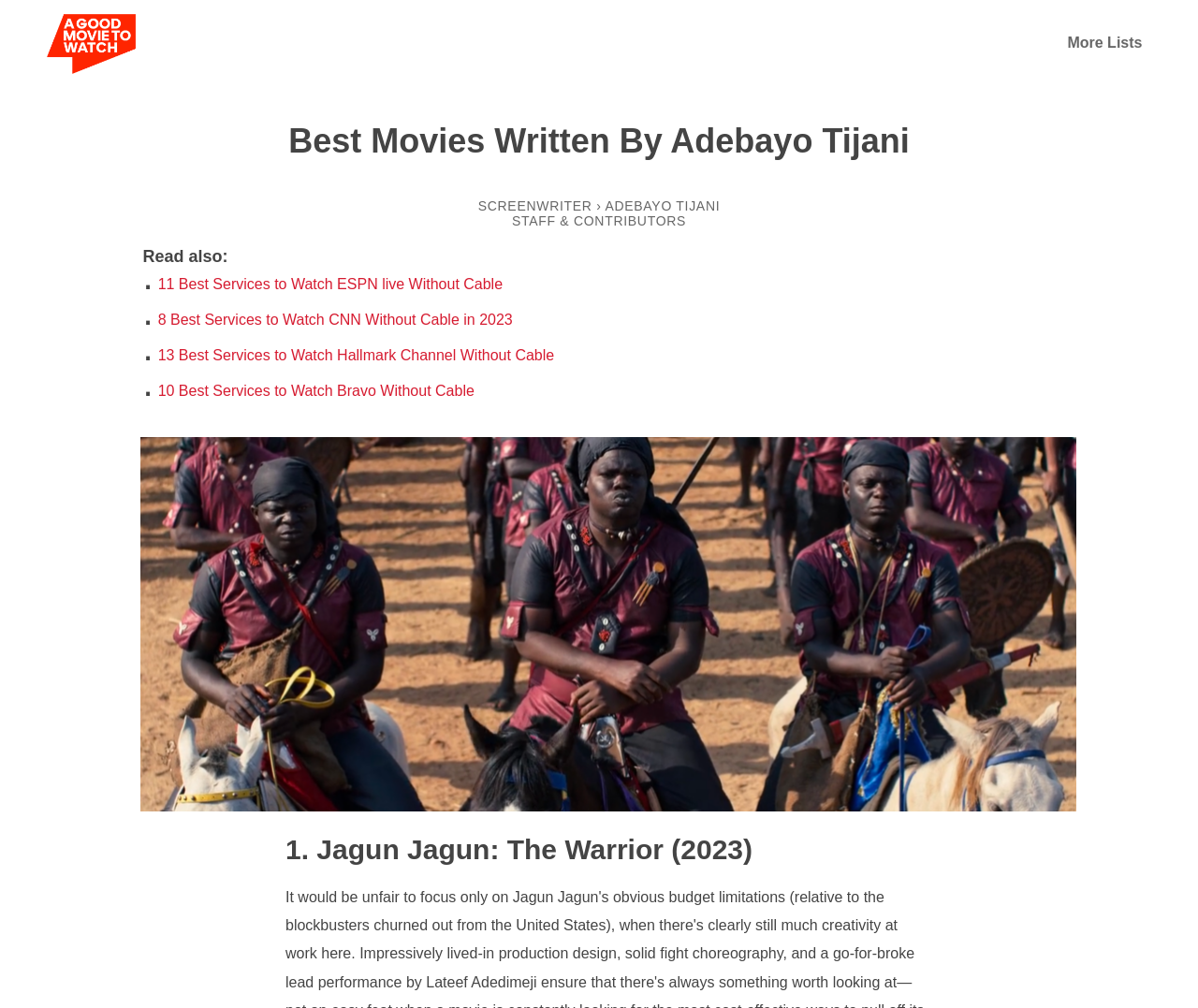How many movie recommendations are listed on this page? Based on the screenshot, please respond with a single word or phrase.

1